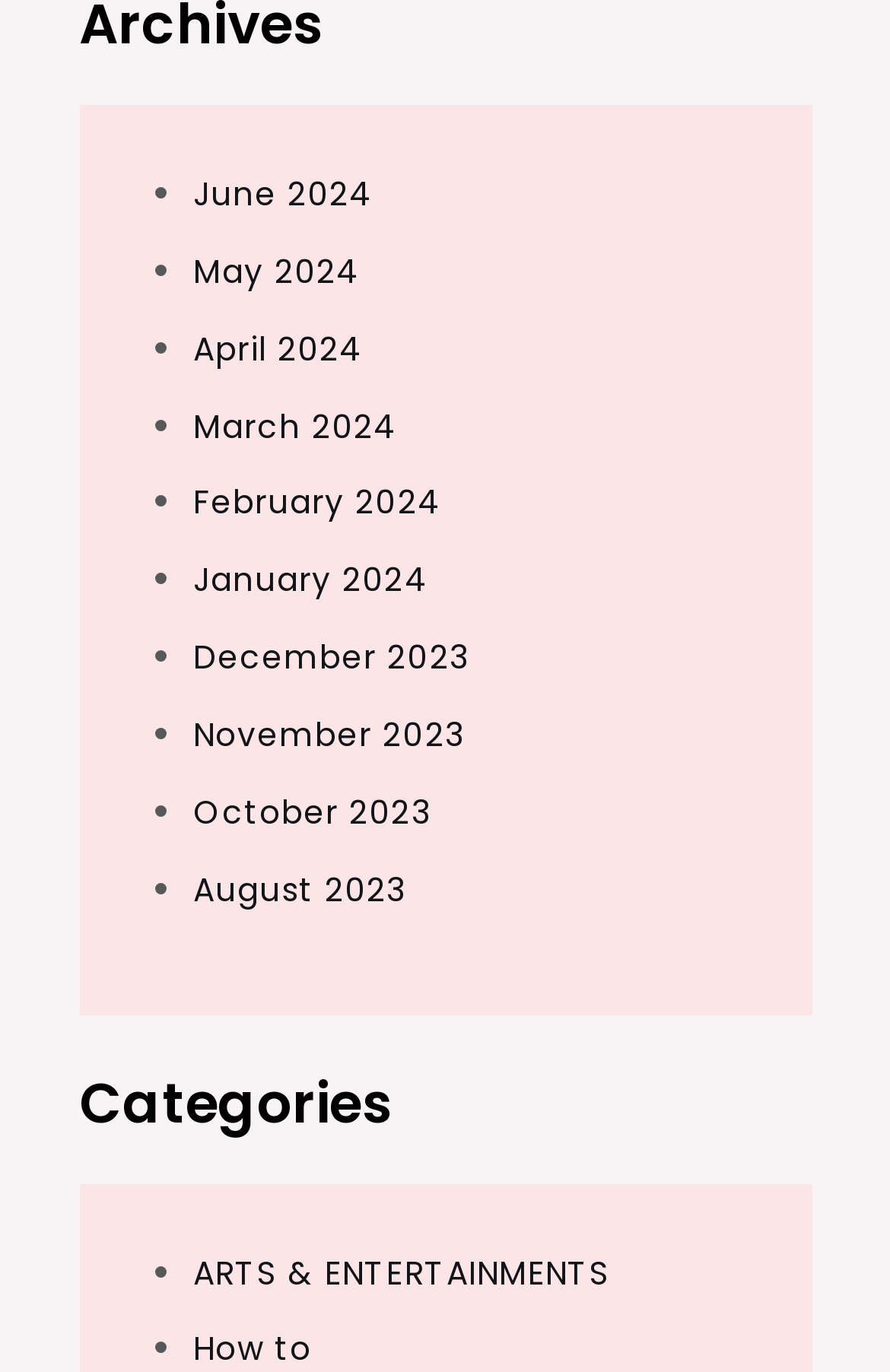What category is listed after the months?
Look at the image and construct a detailed response to the question.

After the list of months, I found a heading 'Categories' followed by a link 'ARTS & ENTERTAINMENTS', which suggests that it is the first category listed.